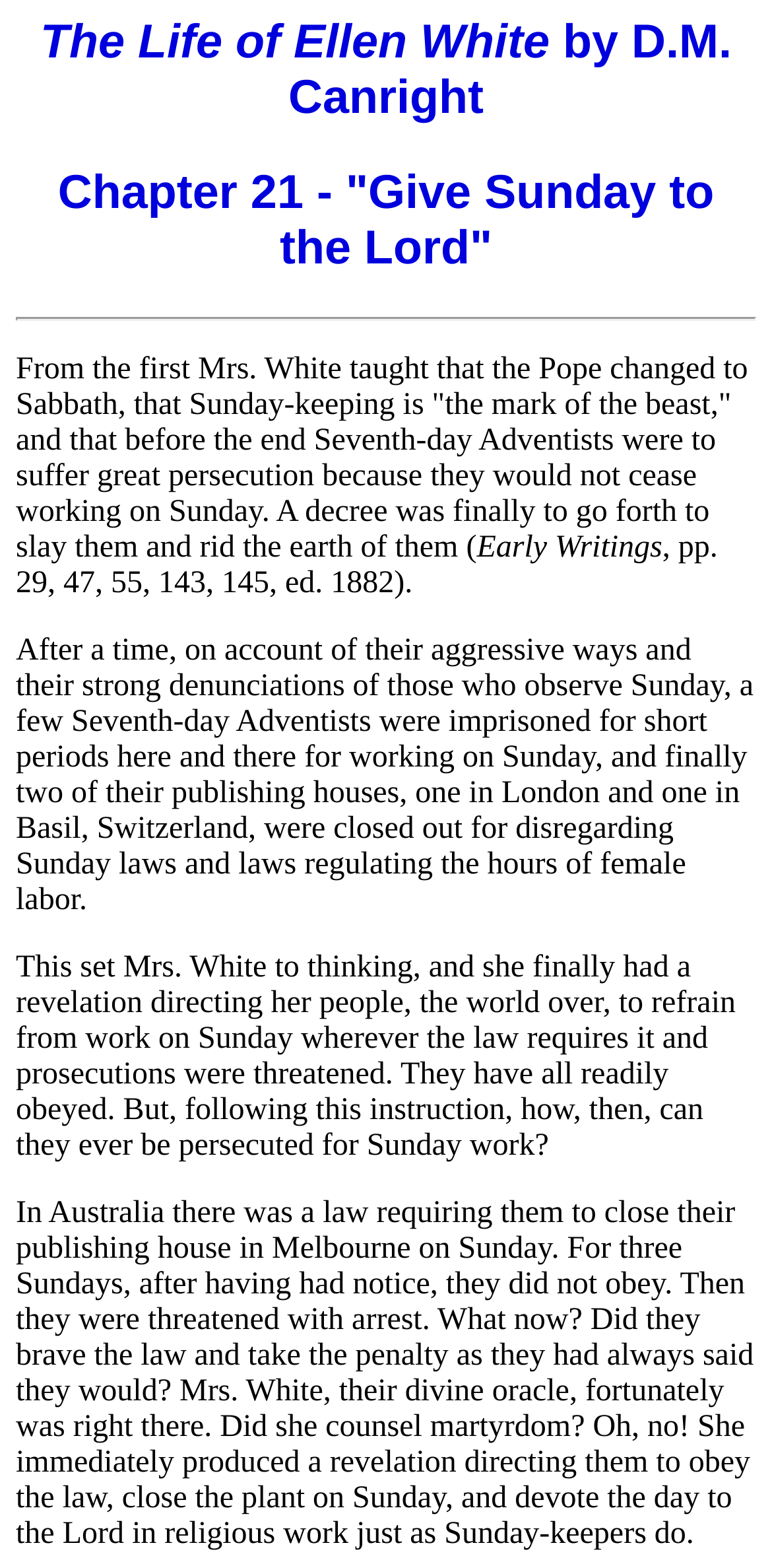What is the purpose of devoting Sunday to the Lord?
Please provide a full and detailed response to the question.

I found the answer by reading the static text element that discusses the situation in Australia, where Seventh-day Adventists were directed to devote Sunday to the Lord in religious work, just like Sunday-keepers do. This implies that the purpose of devoting Sunday to the Lord is for religious work or activities.